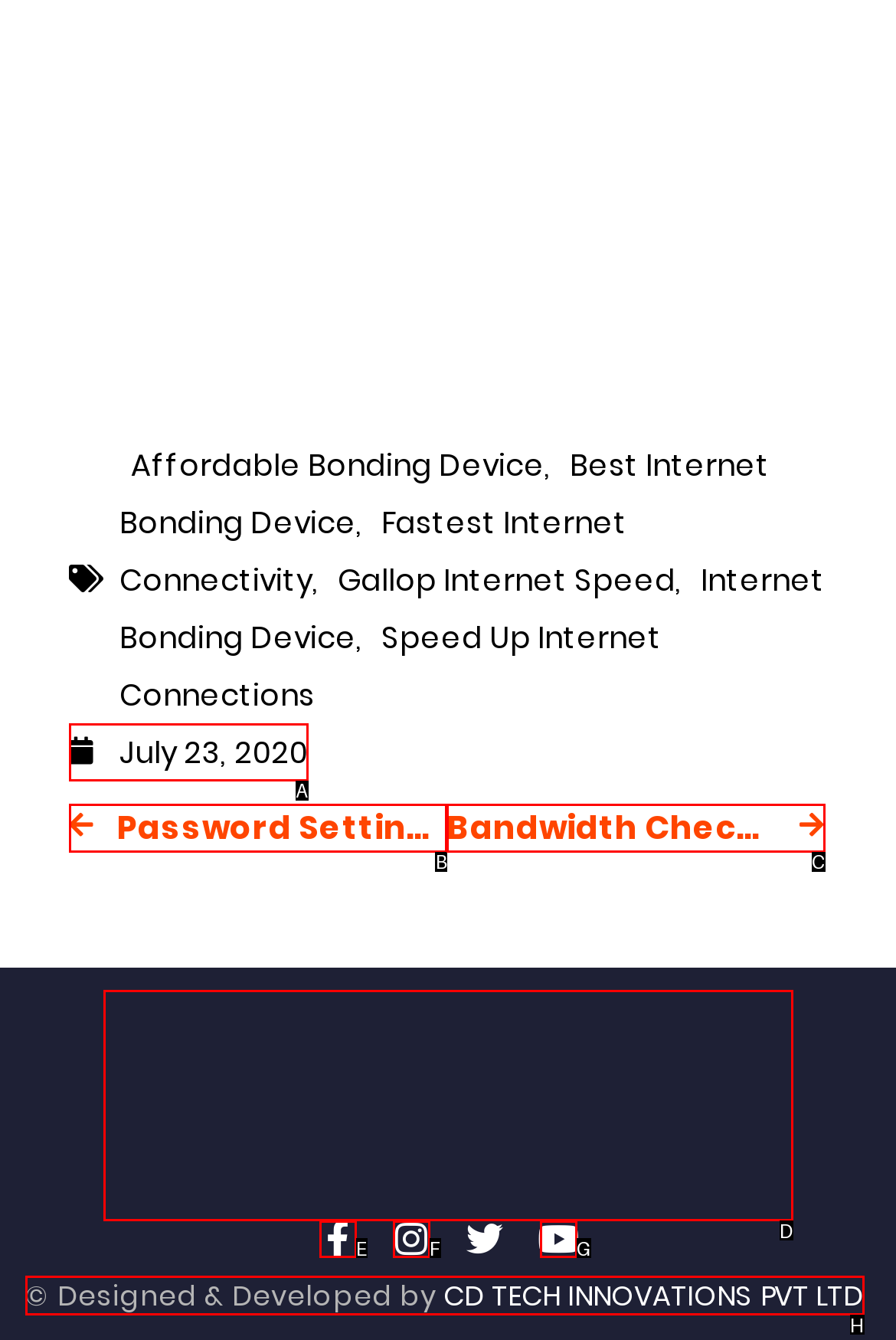Given the element description: Bandwidth CheckupNext
Pick the letter of the correct option from the list.

C